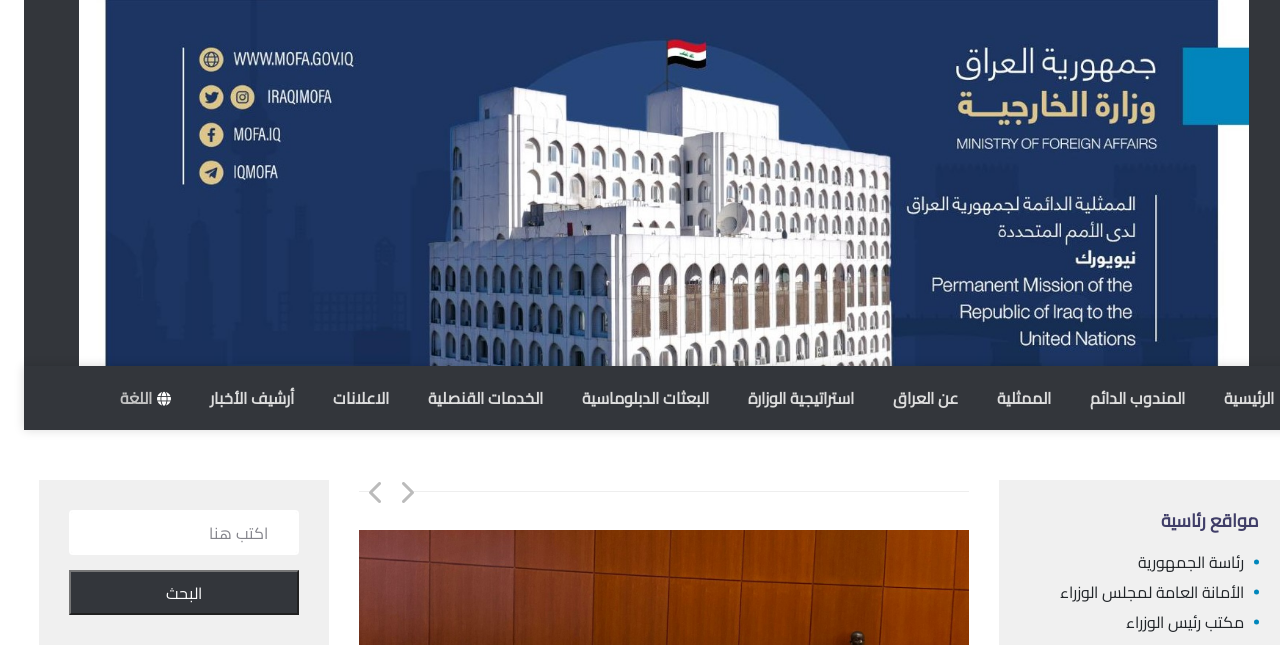Determine the bounding box for the described HTML element: "مكتب رئيس الوزراء". Ensure the coordinates are four float numbers between 0 and 1 in the format [left, top, right, bottom].

[0.861, 0.94, 0.965, 0.987]